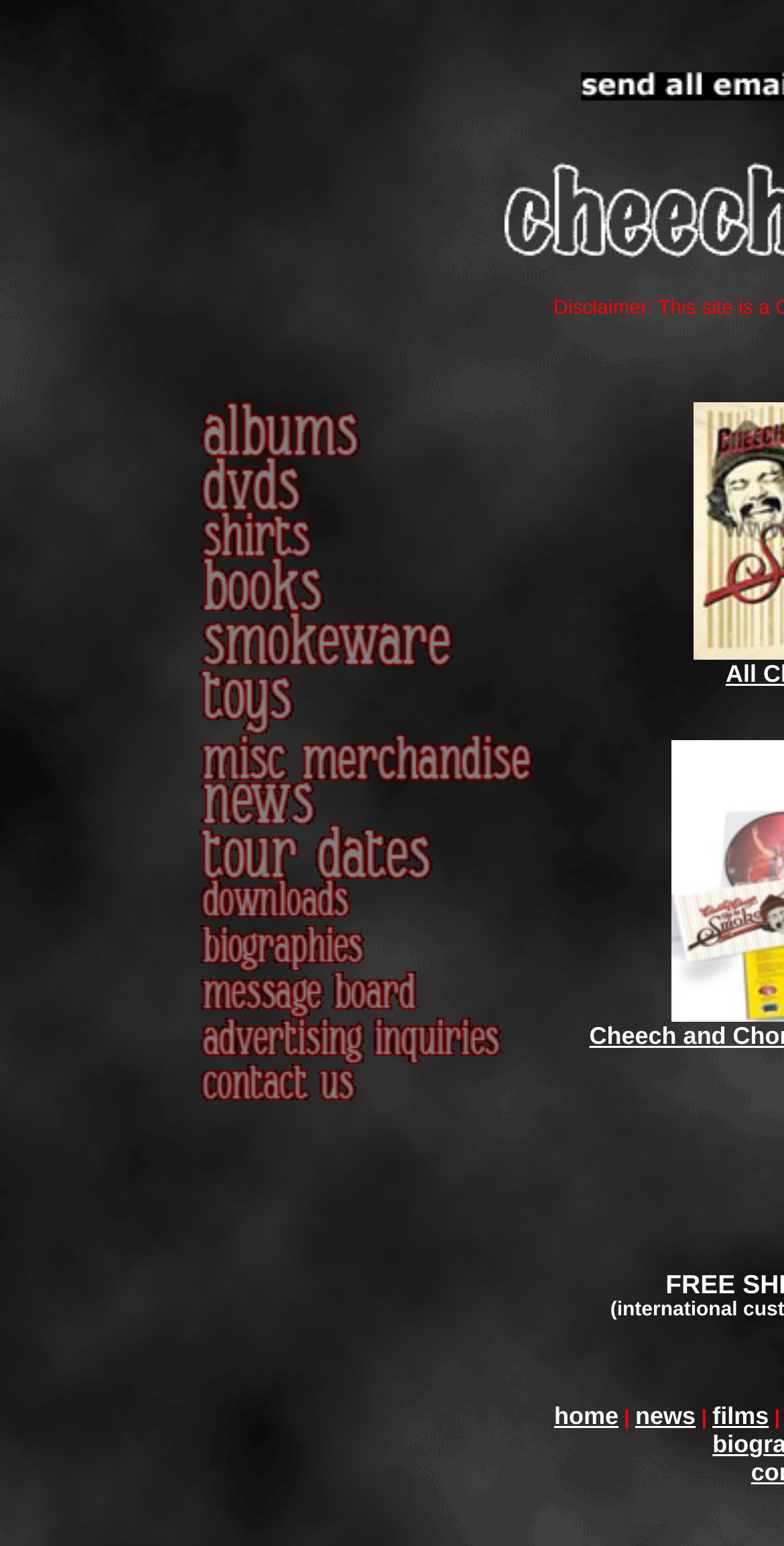What is the 'Free Downloads' section for?
Based on the image, give a concise answer in the form of a single word or short phrase.

Free Cheech and Chong downloads